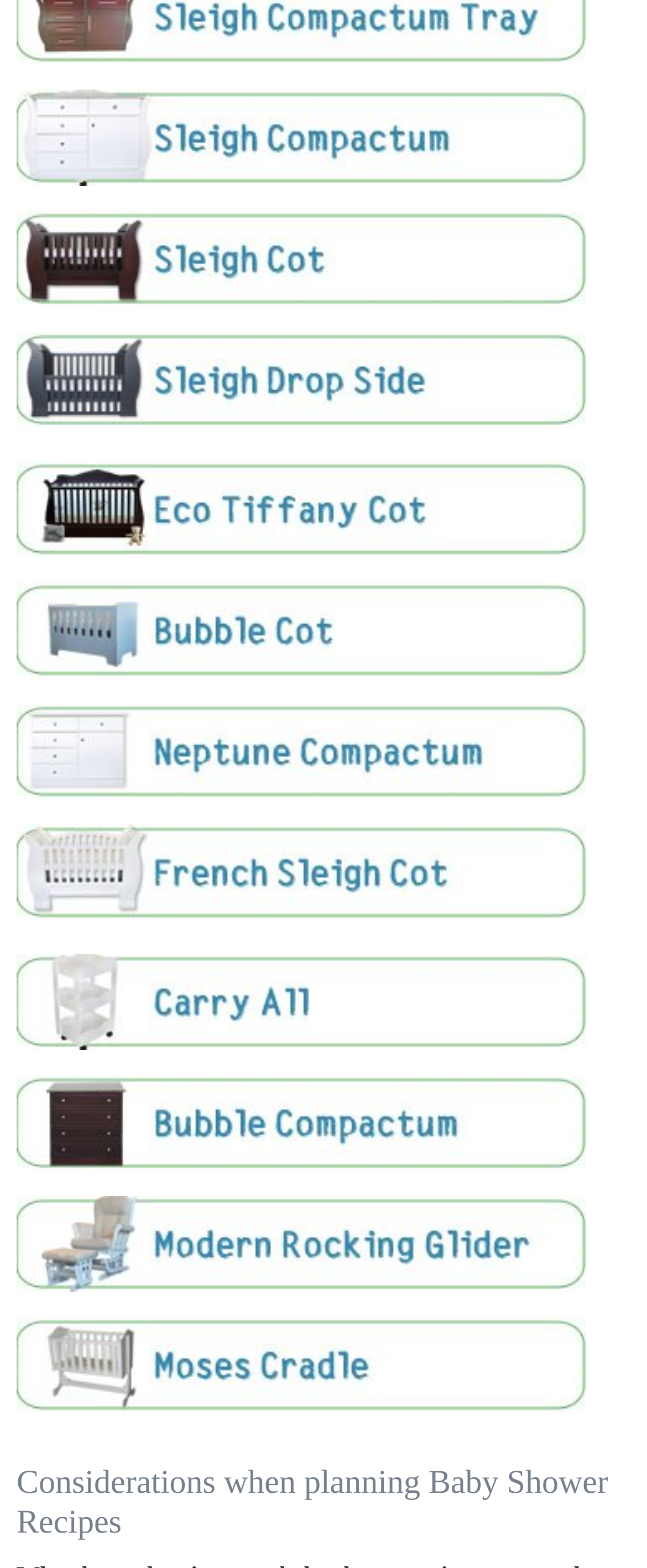Answer the question in a single word or phrase:
What is the topic related to the products listed?

baby shower